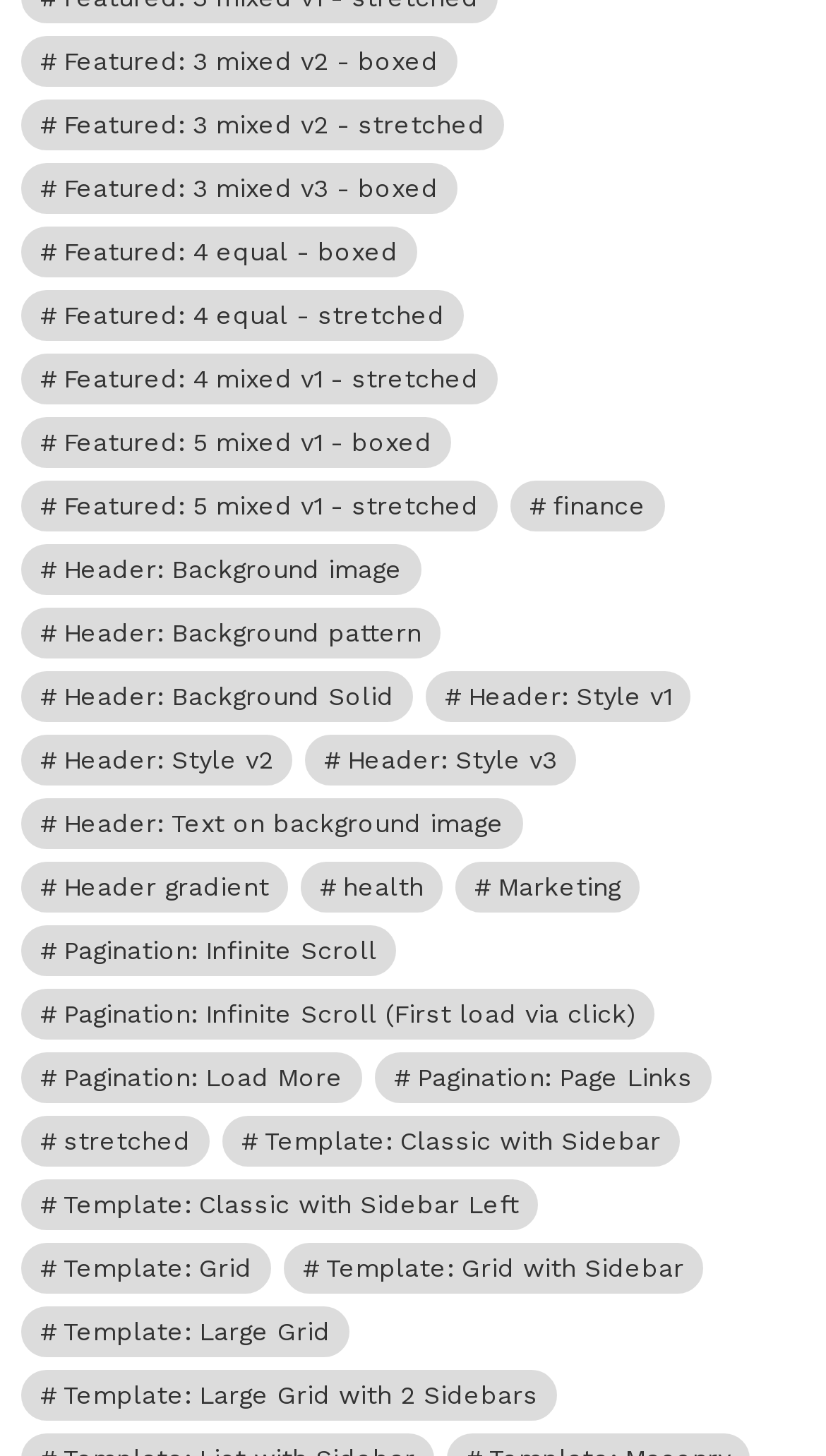Locate the bounding box for the described UI element: "health". Ensure the coordinates are four float numbers between 0 and 1, formatted as [left, top, right, bottom].

[0.364, 0.592, 0.536, 0.627]